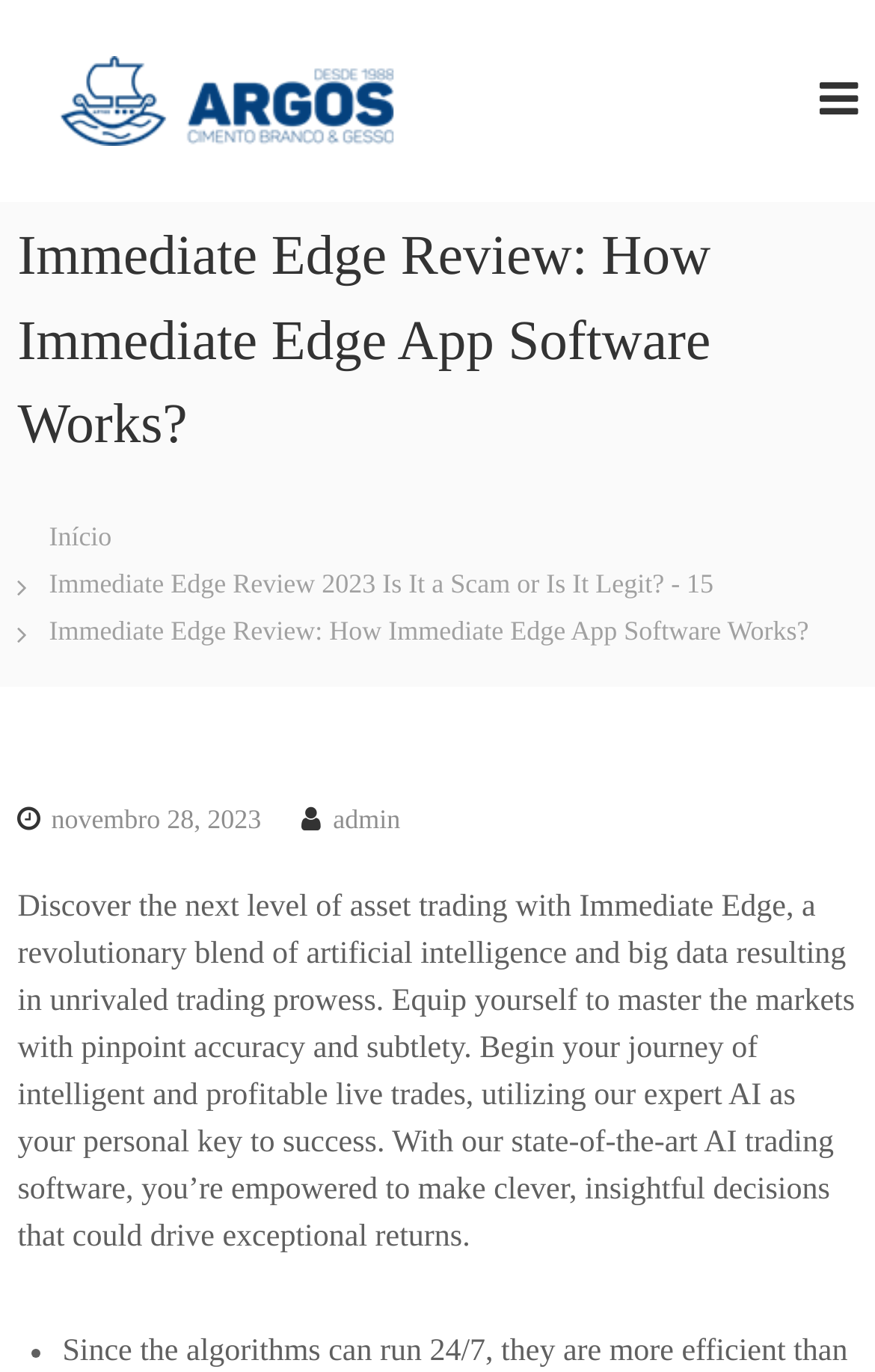What is the purpose of the Immediate Edge app?
Answer the question with a single word or phrase, referring to the image.

asset trading